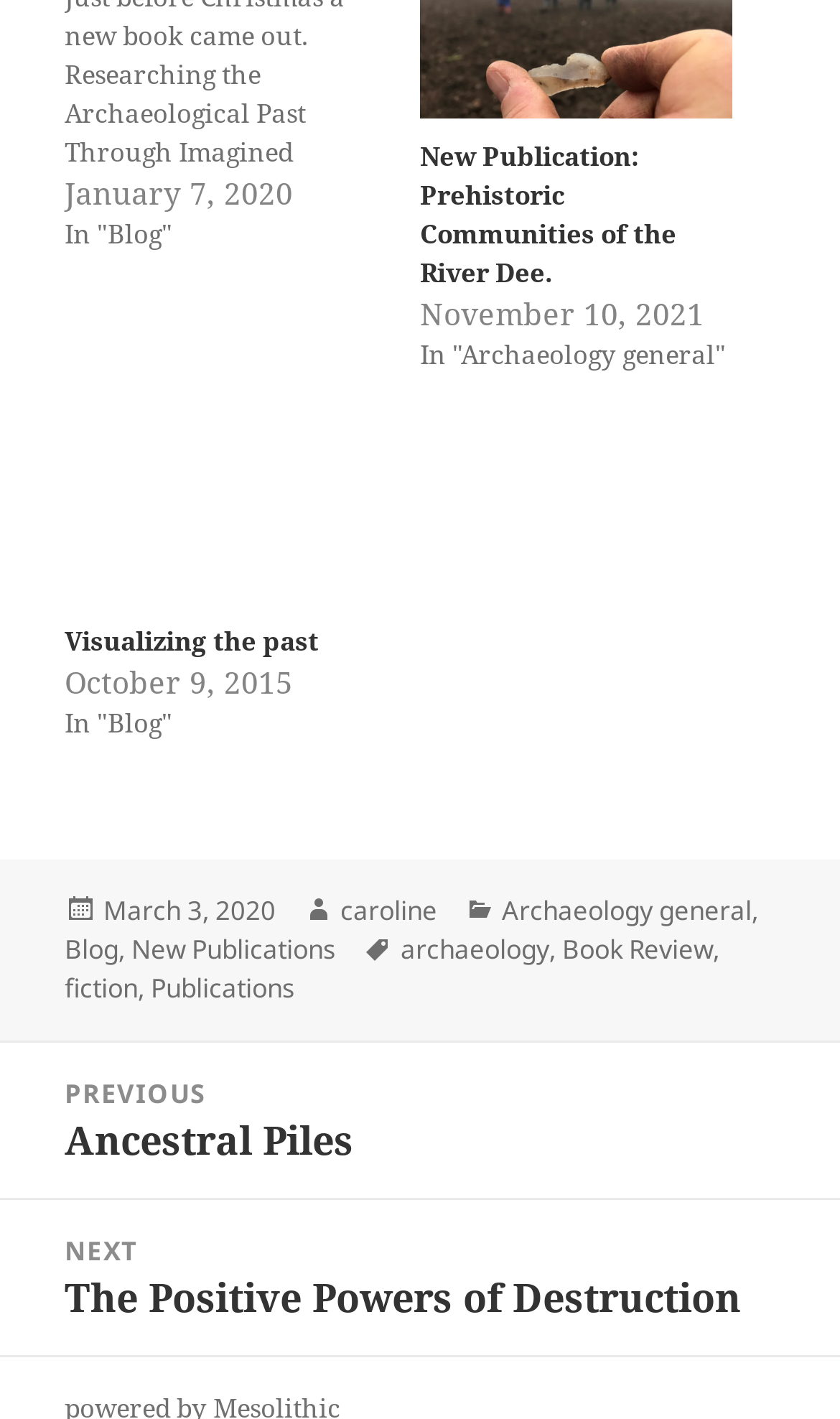Pinpoint the bounding box coordinates of the area that should be clicked to complete the following instruction: "Read the article 'Visualizing the past'". The coordinates must be given as four float numbers between 0 and 1, i.e., [left, top, right, bottom].

[0.077, 0.439, 0.379, 0.465]